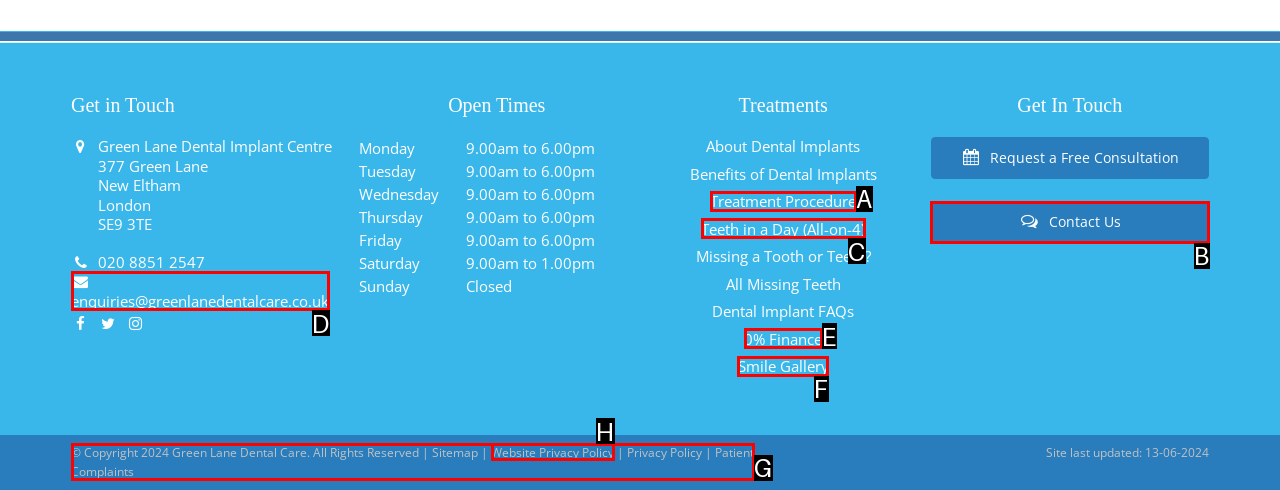For the task: View the smile gallery, identify the HTML element to click.
Provide the letter corresponding to the right choice from the given options.

F